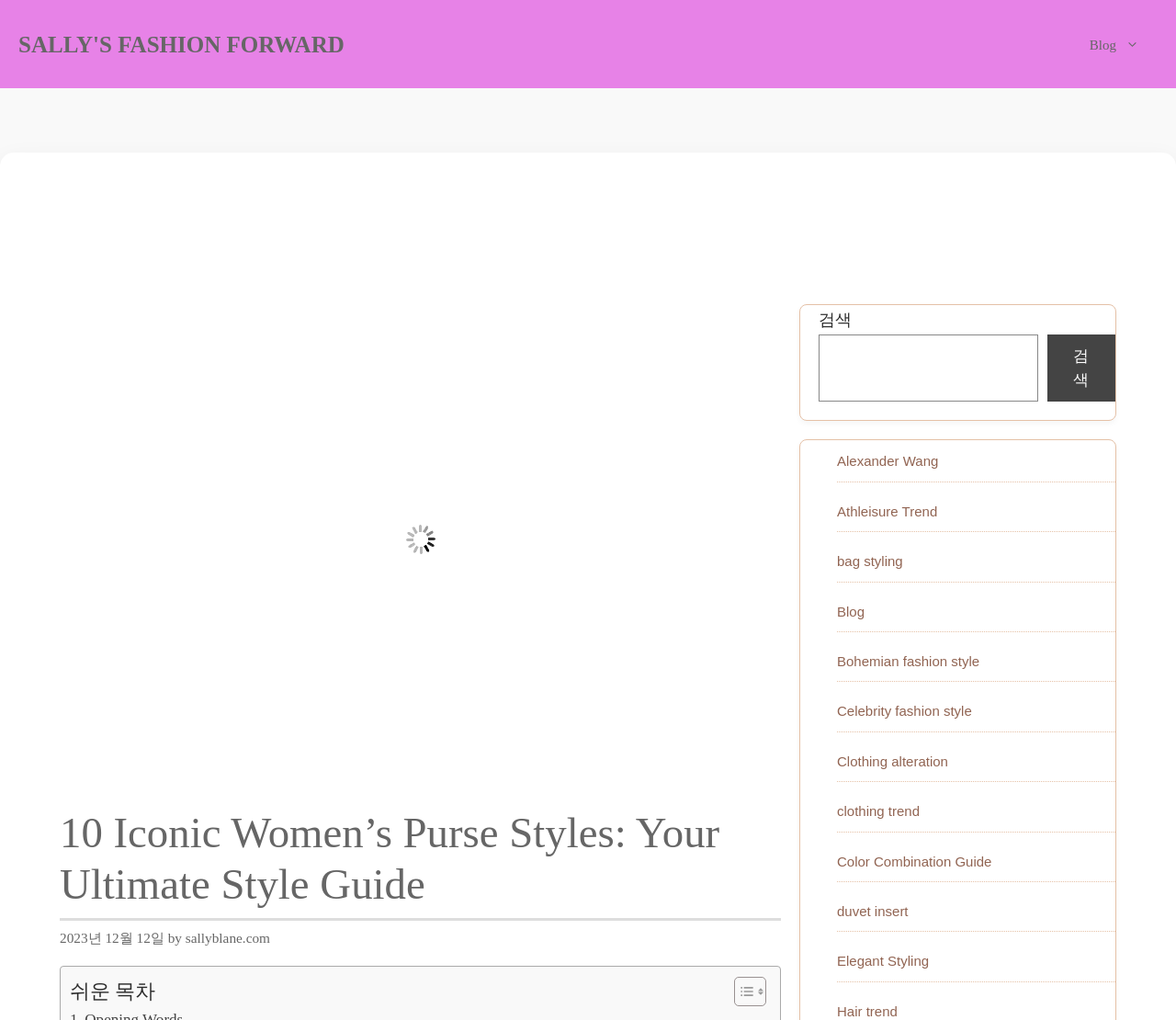Offer a comprehensive description of the webpage’s content and structure.

This webpage is a comprehensive guide to women's purse styles, featuring 10 iconic styles to elevate one's fashion game. At the top of the page, there is a banner with the site's name, "SALLY'S FASHION FORWARD", and a navigation menu with a link to the blog section. Below the banner, there is a large image with a caption "Unraveling the Chic World of Women's Purse Styles: A Comprehensive Guide".

The main content area is divided into two sections. On the left, there is a header with the title "10 Iconic Women’s Purse Styles: Your Ultimate Style Guide" and a timestamp indicating the article was published on December 12, 2023. Below the header, there is a table of contents with a toggle button to expand or collapse it.

On the right side of the page, there is a complementary section with a search bar and several links to related articles, including "Alexander Wang", "Athleisure Trend", "bag styling", and more. These links are arranged vertically, with the search bar at the top.

Overall, the webpage has a clean and organized layout, with a clear hierarchy of elements and a focus on providing a comprehensive guide to women's purse styles.